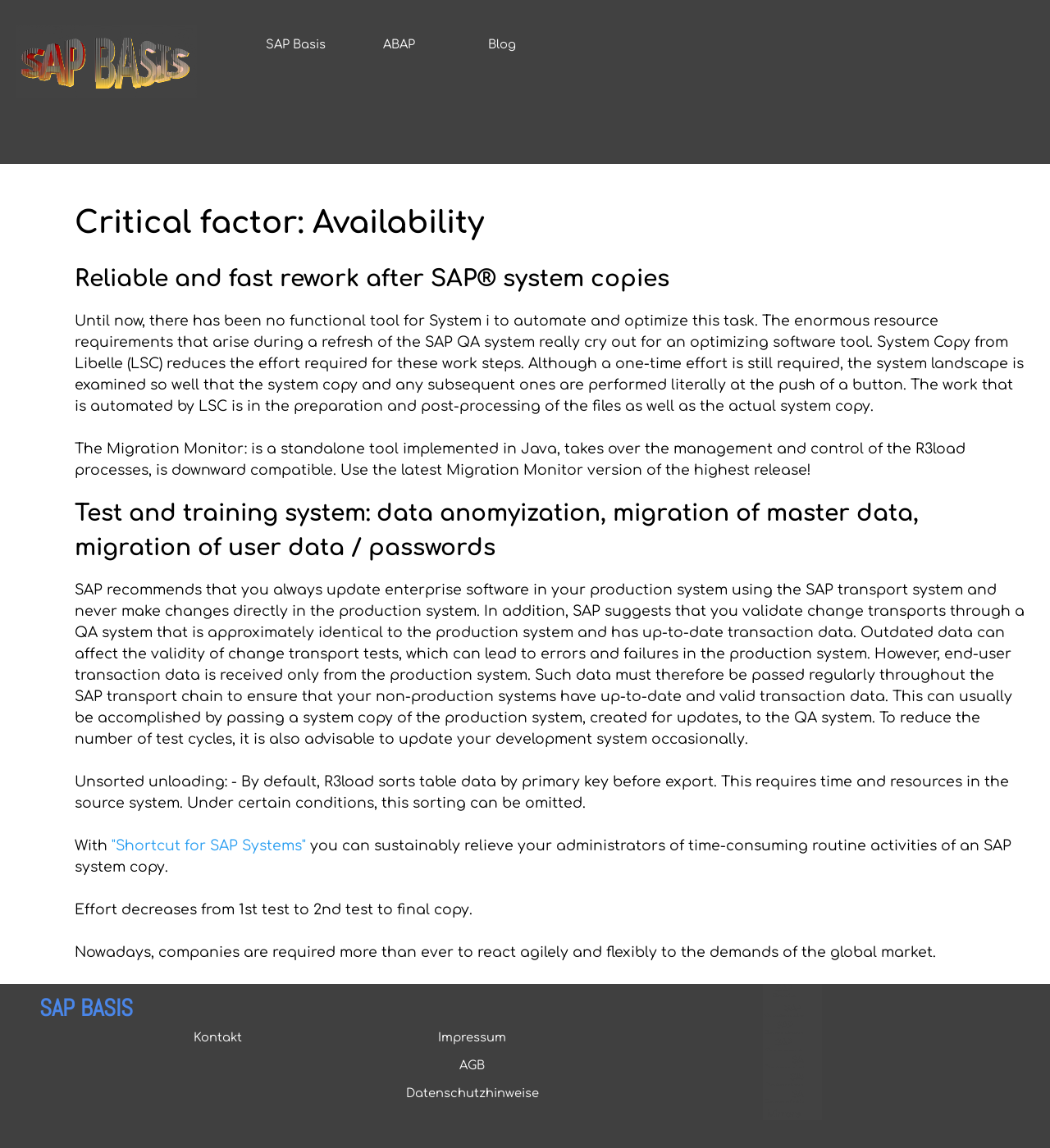Find the bounding box of the web element that fits this description: ""Shortcut for SAP Systems"".

[0.106, 0.73, 0.291, 0.744]